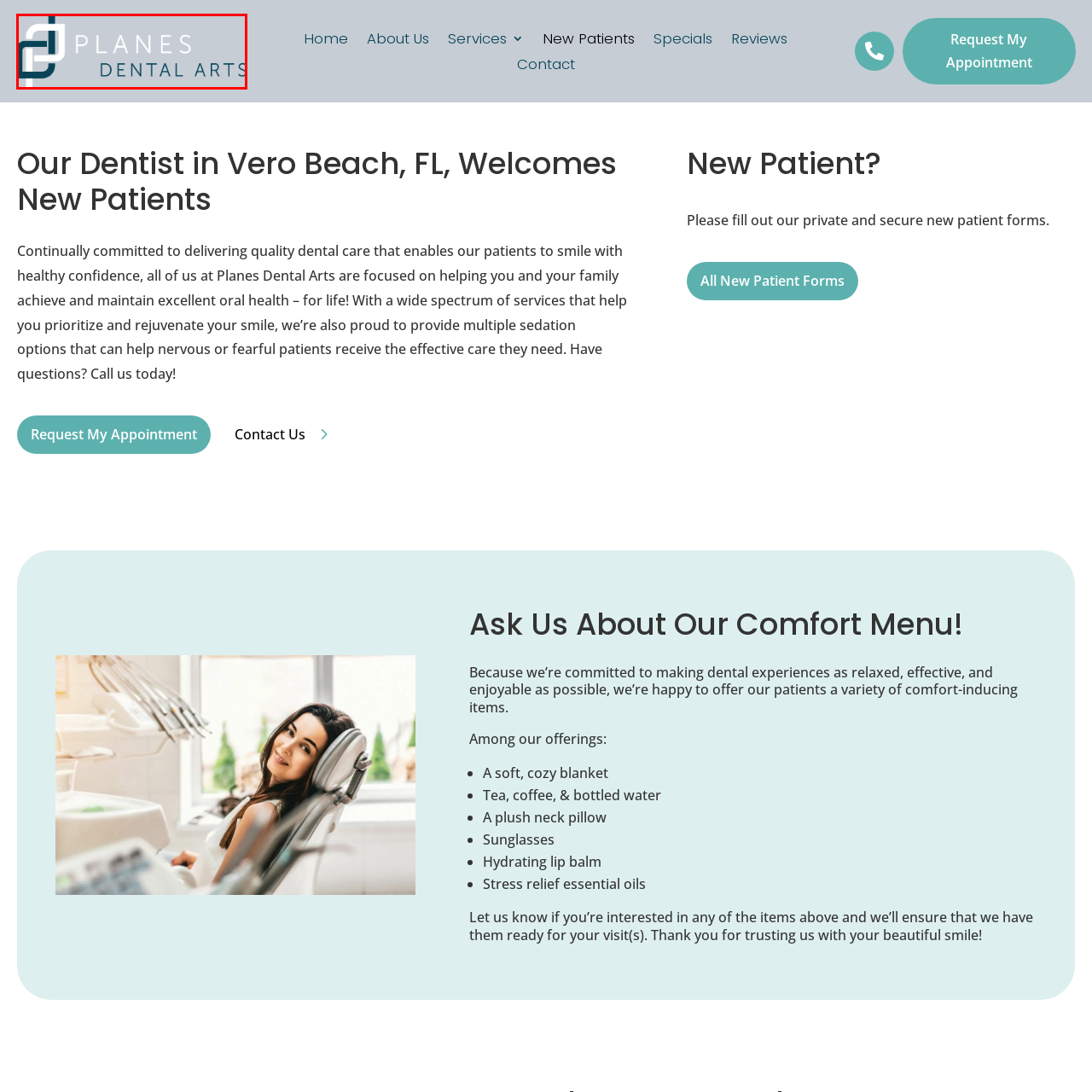Offer a detailed account of the image that is framed by the red bounding box.

The image features the logo of "Planes Dental Arts," a dental practice located in Vero Beach. The logo showcases a modern and clean design, emphasizing professionalism and care in dental services. The name "PLANES DENTAL ARTS" is prominently displayed, with a stylish interplay of colors and typography that conveys a sense of trust and comfort. This visual identity reflects the practice's commitment to providing quality dental care and welcoming new patients.